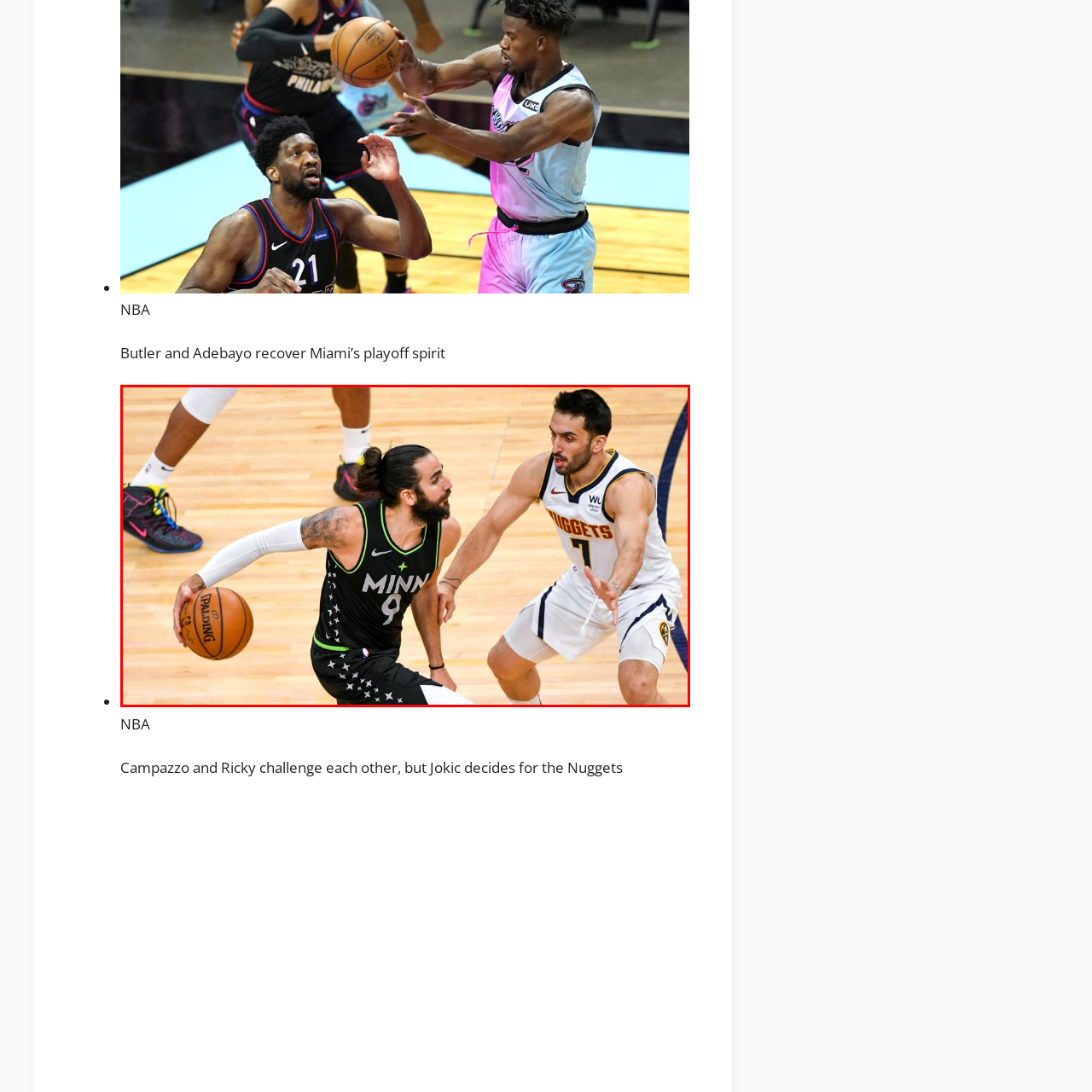Write a detailed description of the image enclosed in the red-bordered box.

In a dynamic moment captured on the basketball court, Minnesota Timberwolves player Ricky Rubio, wearing the team's black jersey with green accents and the number 9, skillfully dribbles the ball while navigating the pressure from Denver Nuggets player Facundo Campazzo. Campazzo, dressed in the Nuggets’ white uniform with blue and gold details and sporting the number 7, closely guards Rubio, demonstrating his defensive tenacity. The hardwood floor glistens beneath their feet, reflecting both players' determination as they vie for control in this pivotal matchup. The atmosphere is charged, highlighting the intensity of the game as both teams compete fiercely in the NBA playoffs.